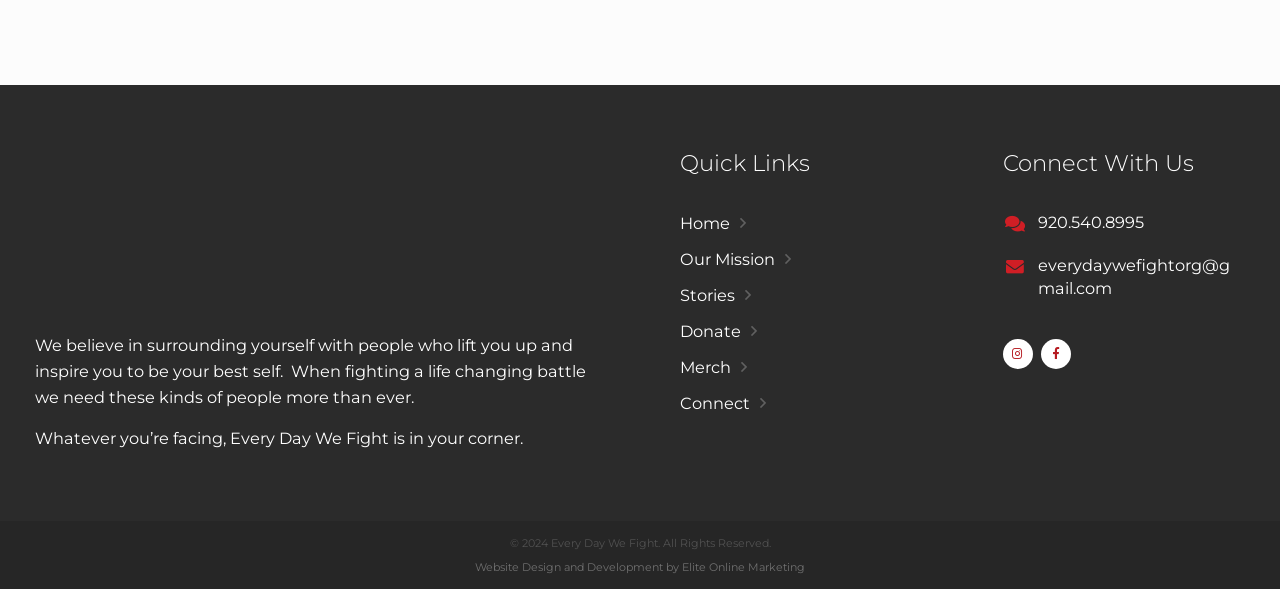Identify the bounding box coordinates of the clickable section necessary to follow the following instruction: "Visit the 'Merch' page". The coordinates should be presented as four float numbers from 0 to 1, i.e., [left, top, right, bottom].

[0.531, 0.602, 0.721, 0.646]